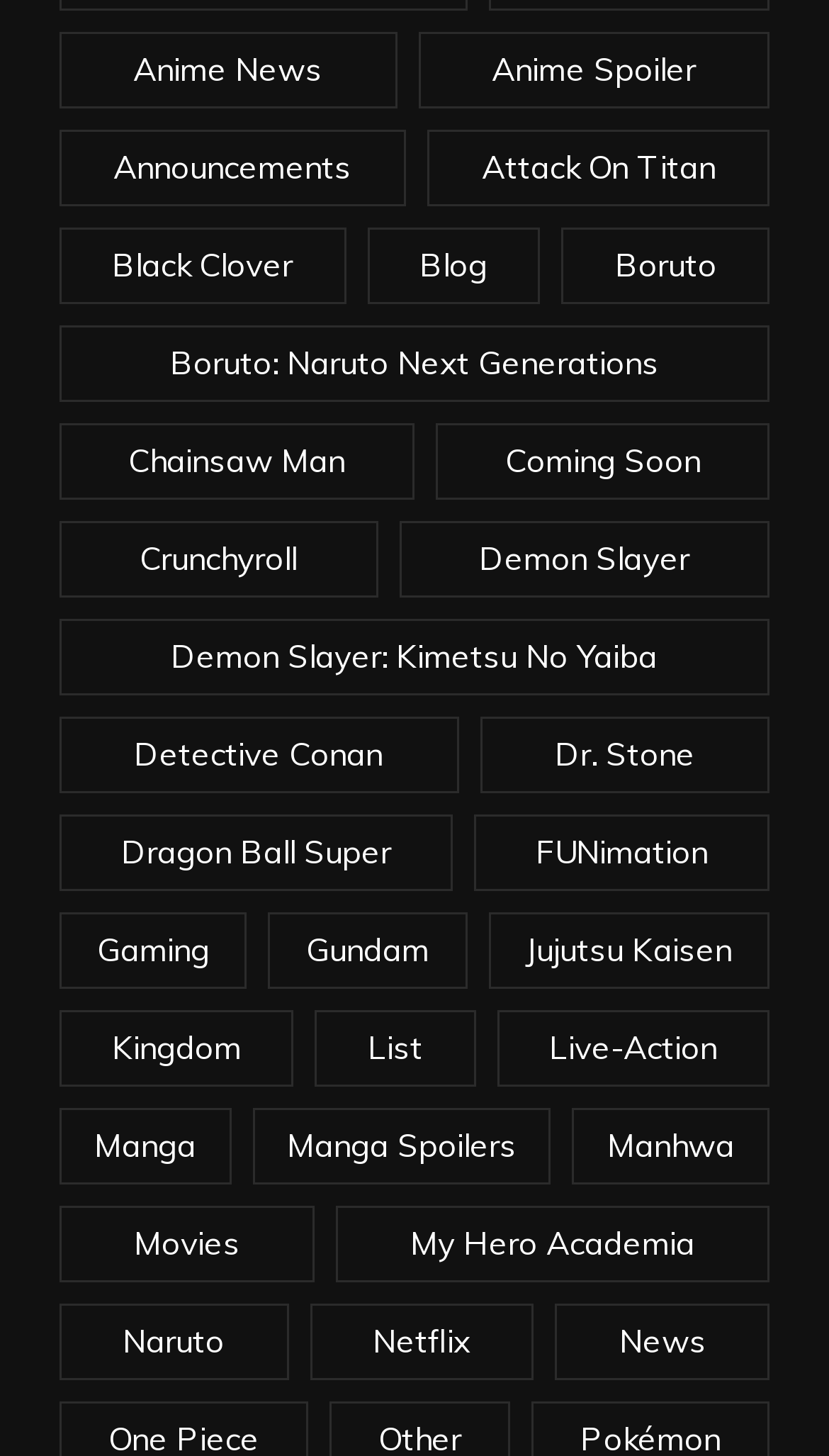What is the category that is located at the bottom-left corner of the webpage?
Please provide a single word or phrase answer based on the image.

Naruto